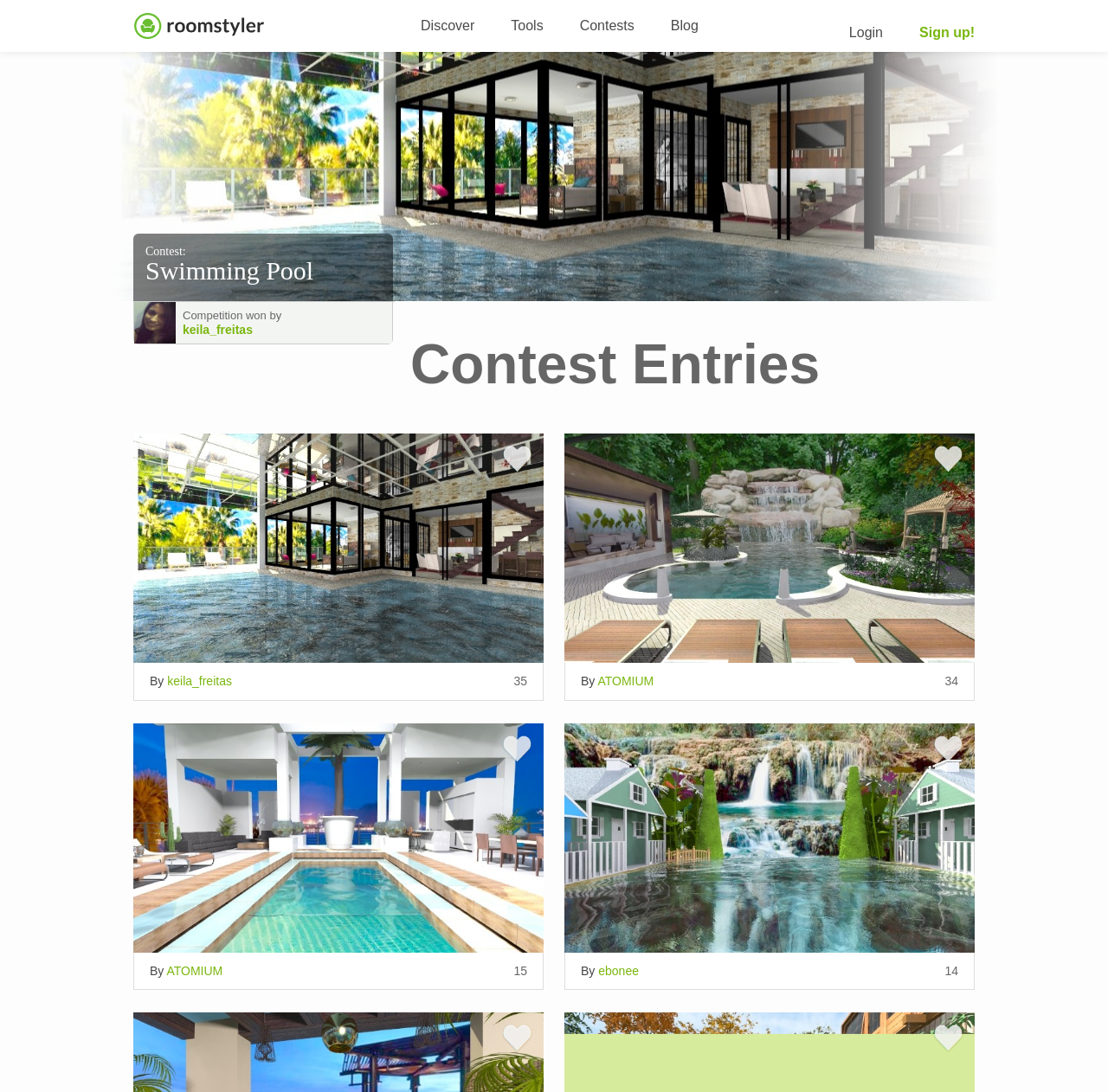Can you specify the bounding box coordinates for the region that should be clicked to fulfill this instruction: "Login to the website".

[0.766, 0.023, 0.797, 0.036]